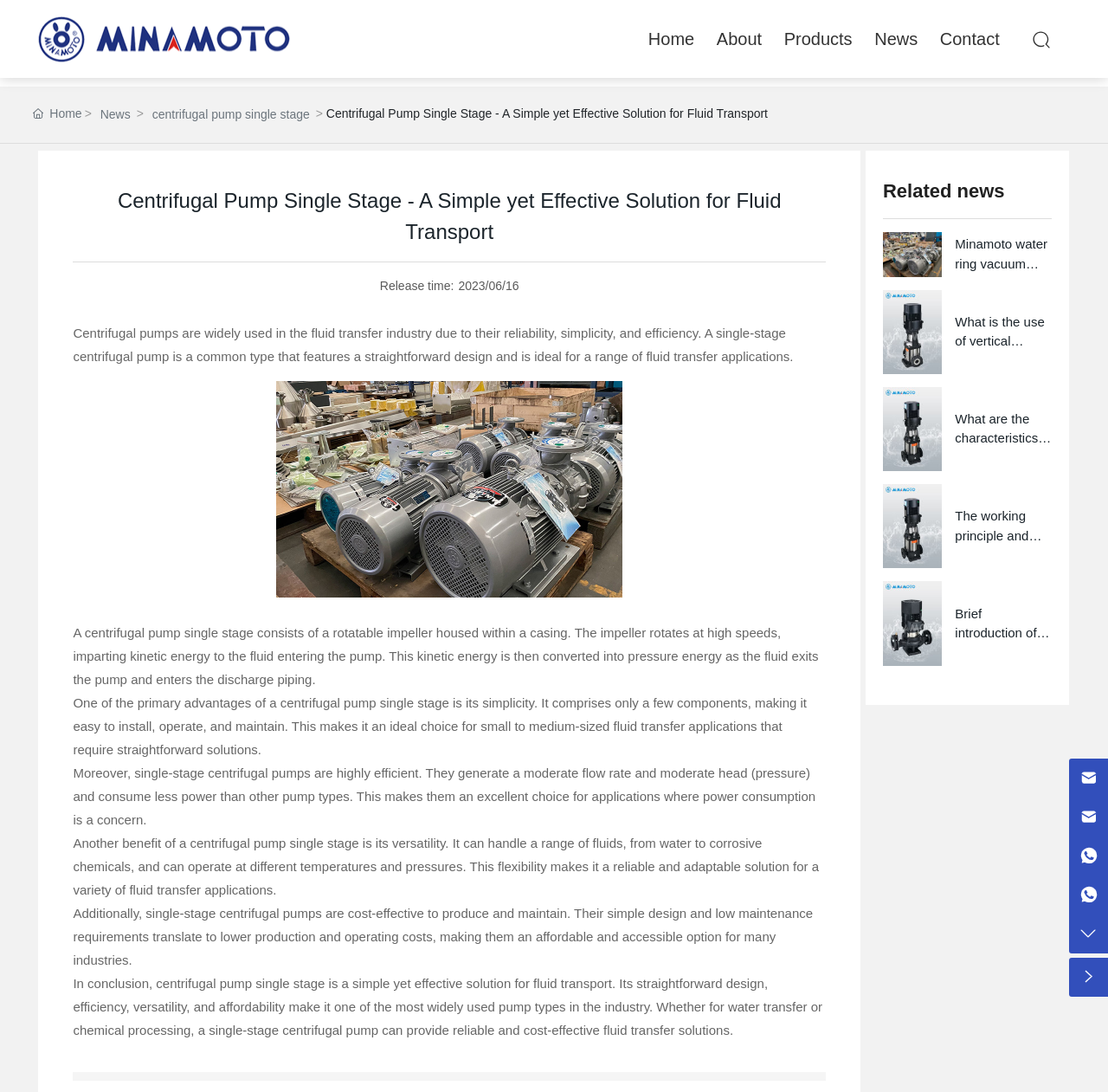Could you find the bounding box coordinates of the clickable area to complete this instruction: "View the image of centrifugal pump single stage"?

[0.249, 0.349, 0.562, 0.547]